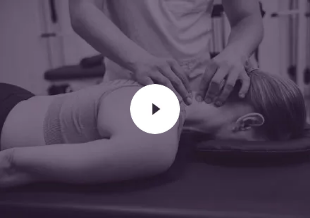What is the purpose of the play button?
Using the image as a reference, answer the question with a short word or phrase.

To lead to a video